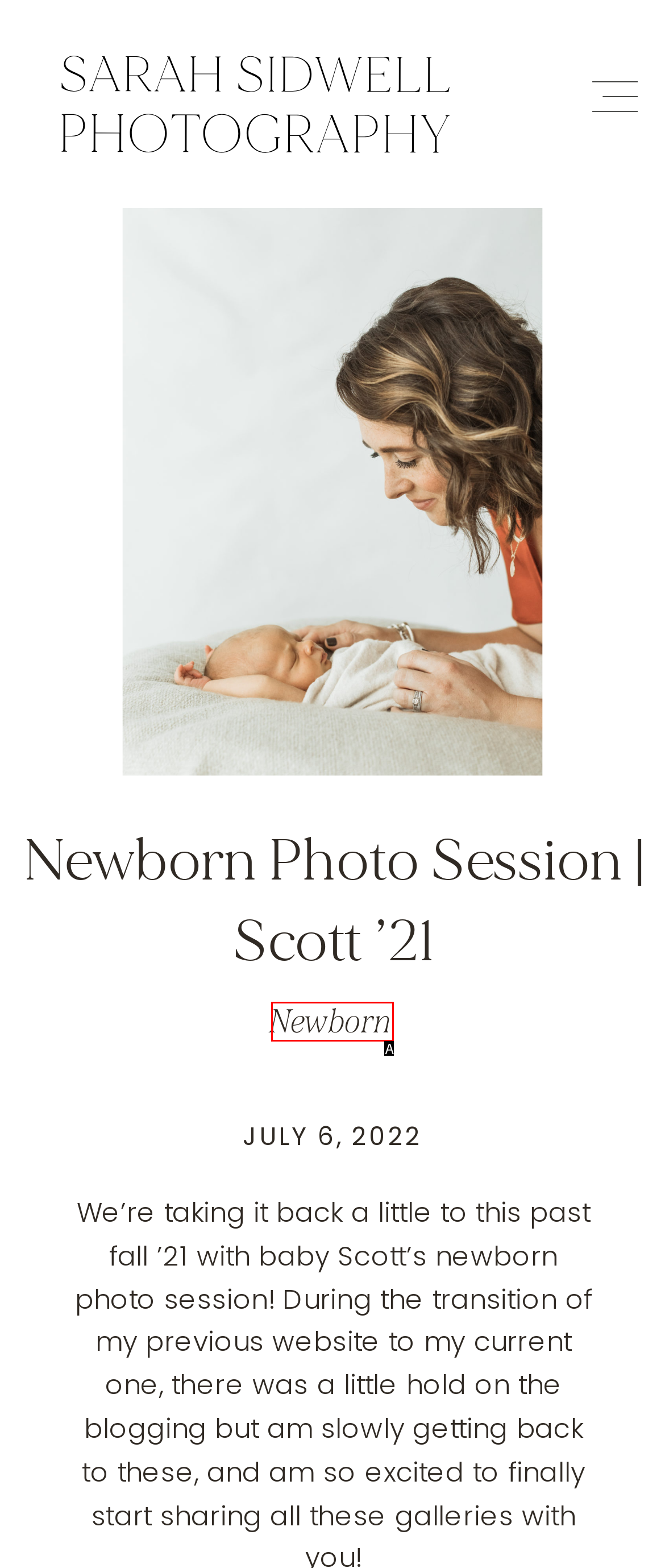Based on the description Newborn, identify the most suitable HTML element from the options. Provide your answer as the corresponding letter.

A